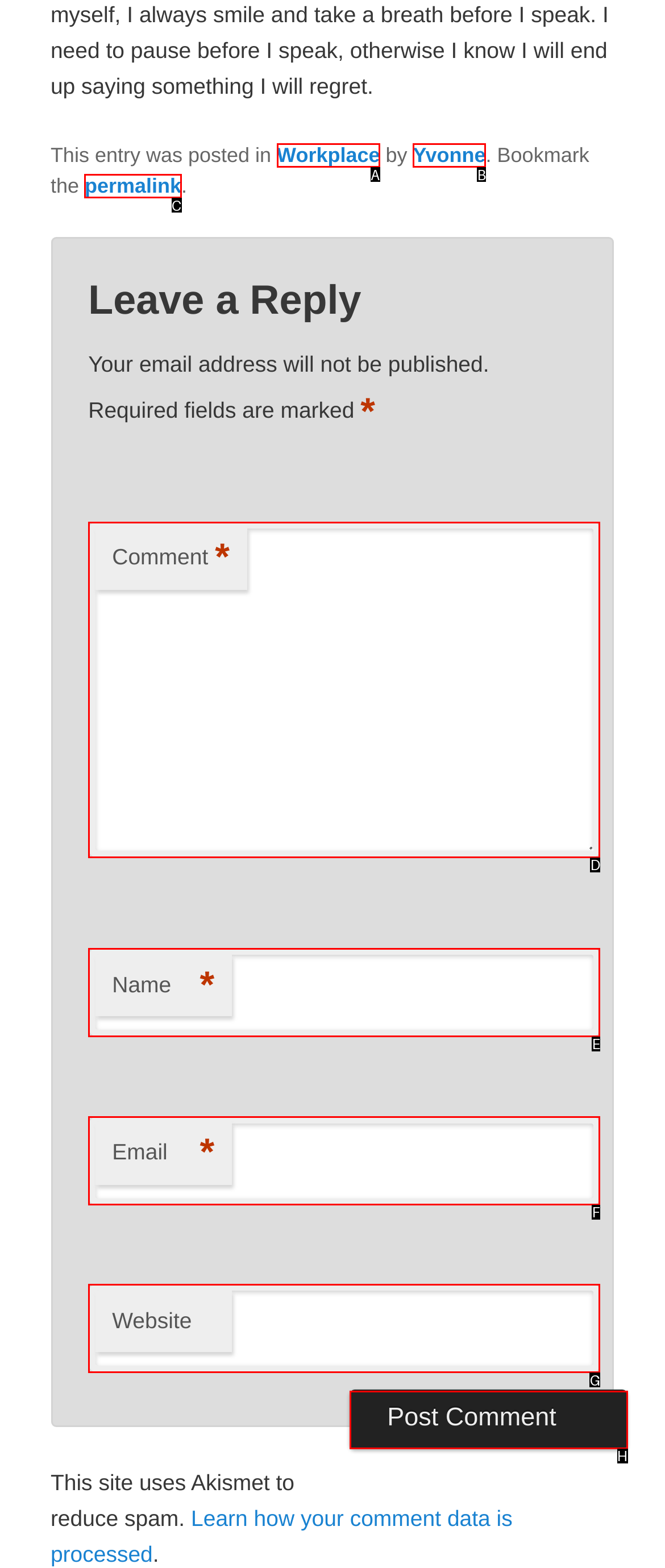Choose the HTML element that should be clicked to accomplish the task: Listen on Apple. Answer with the letter of the chosen option.

None